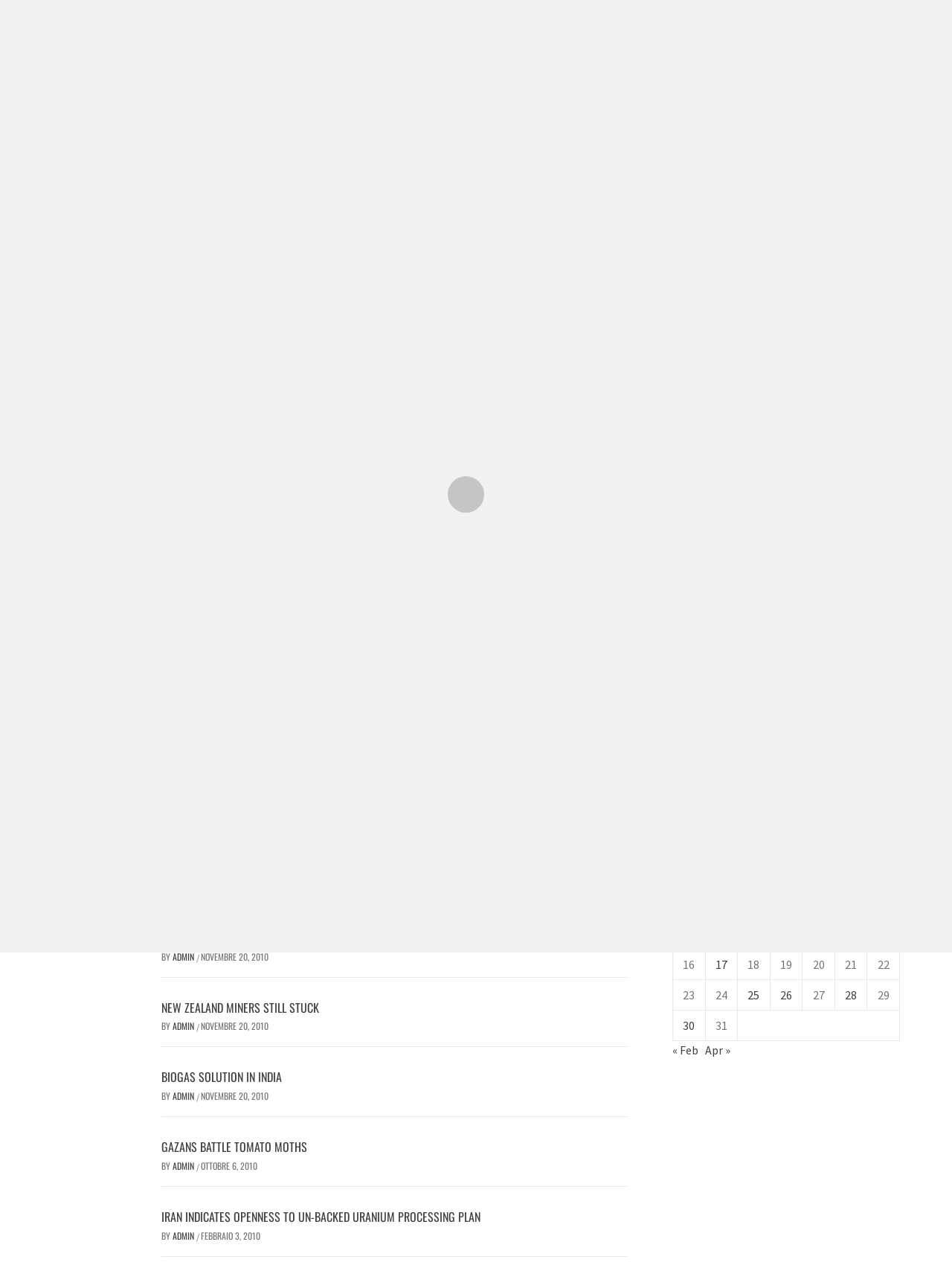Determine the bounding box coordinates of the section to be clicked to follow the instruction: "Explore the 'NEWS e POLITICA' category". The coordinates should be given as four float numbers between 0 and 1, formatted as [left, top, right, bottom].

[0.706, 0.337, 0.792, 0.35]